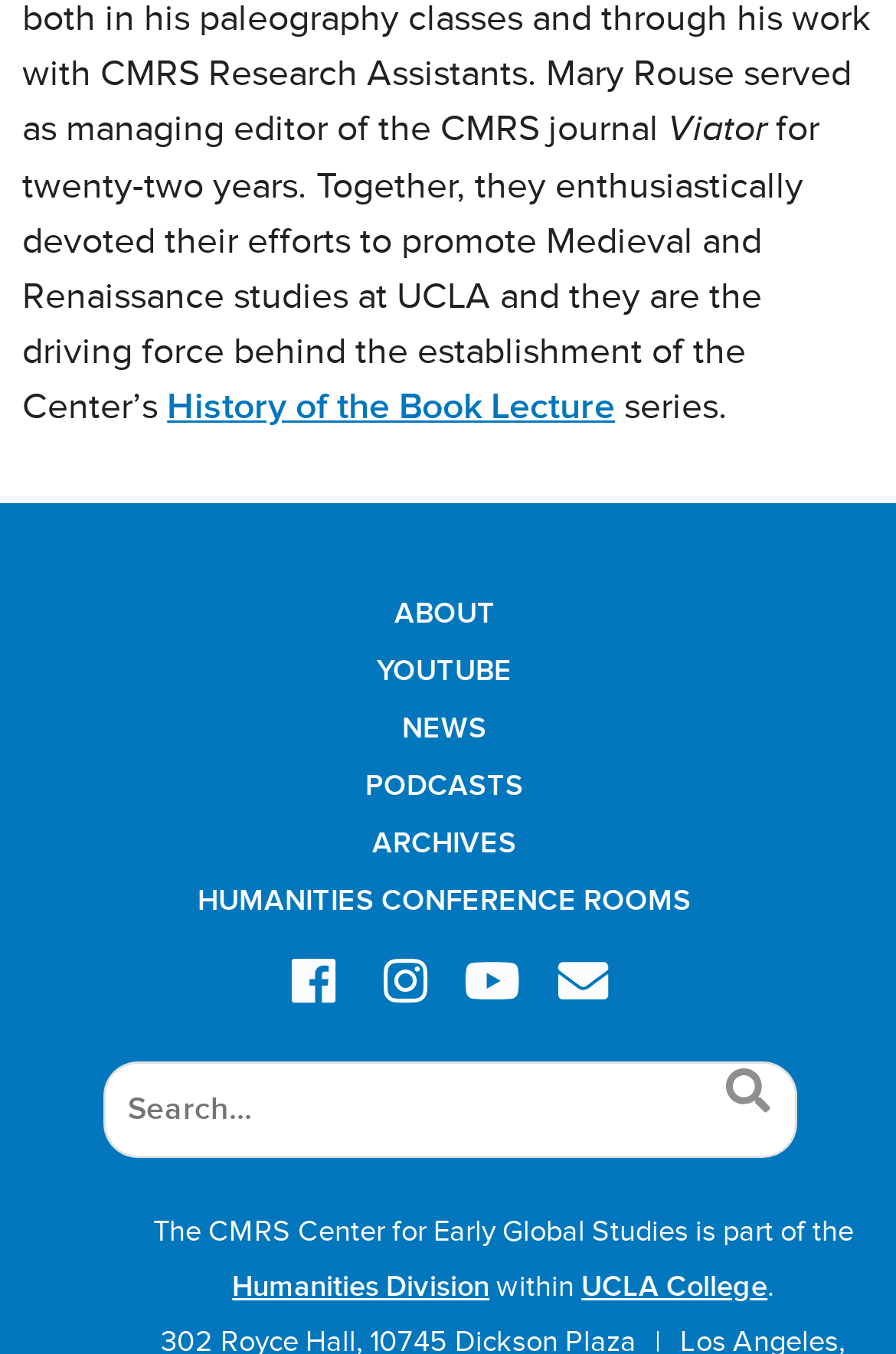Identify the bounding box coordinates for the element that needs to be clicked to fulfill this instruction: "visit the 'HUMANITIES CONFERENCE ROOMS' page". Provide the coordinates in the format of four float numbers between 0 and 1: [left, top, right, bottom].

[0.221, 0.653, 0.772, 0.677]